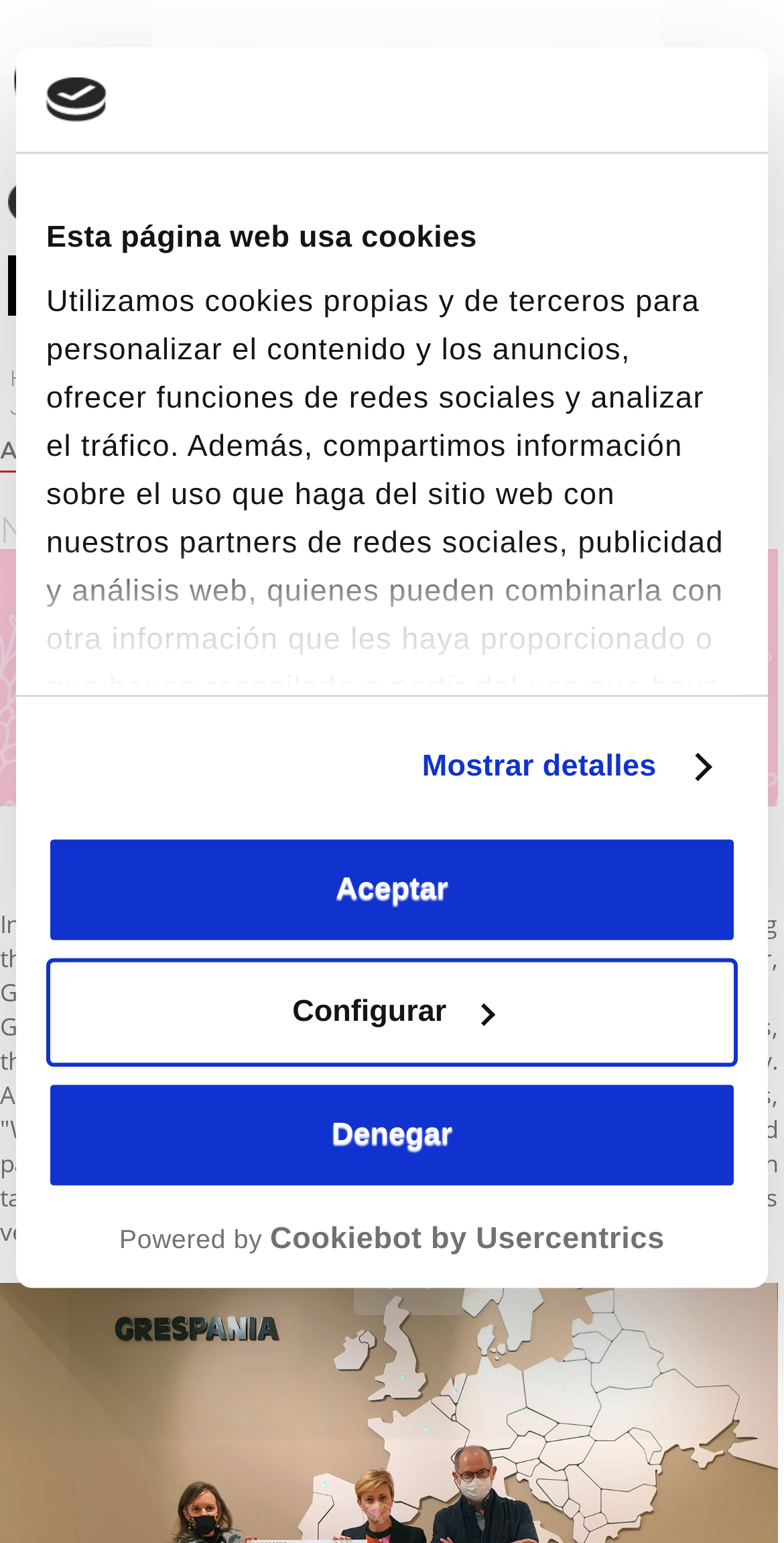Locate the bounding box coordinates of the area you need to click to fulfill this instruction: 'View nieuws'. The coordinates must be in the form of four float numbers ranging from 0 to 1: [left, top, right, bottom].

[0.126, 0.235, 0.238, 0.253]